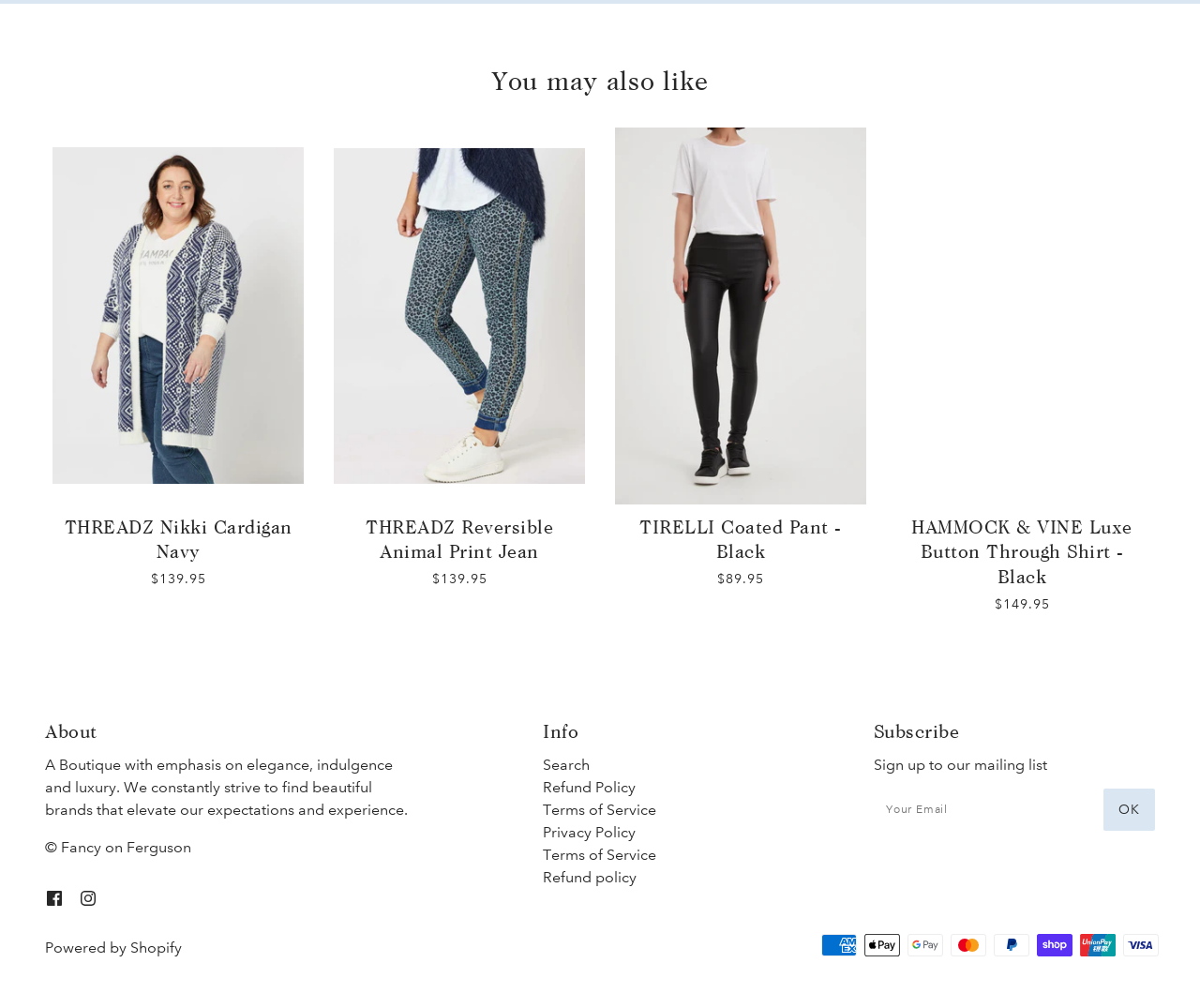Please specify the bounding box coordinates of the area that should be clicked to accomplish the following instruction: "Subscribe to the mailing list". The coordinates should consist of four float numbers between 0 and 1, i.e., [left, top, right, bottom].

[0.728, 0.714, 0.8, 0.735]